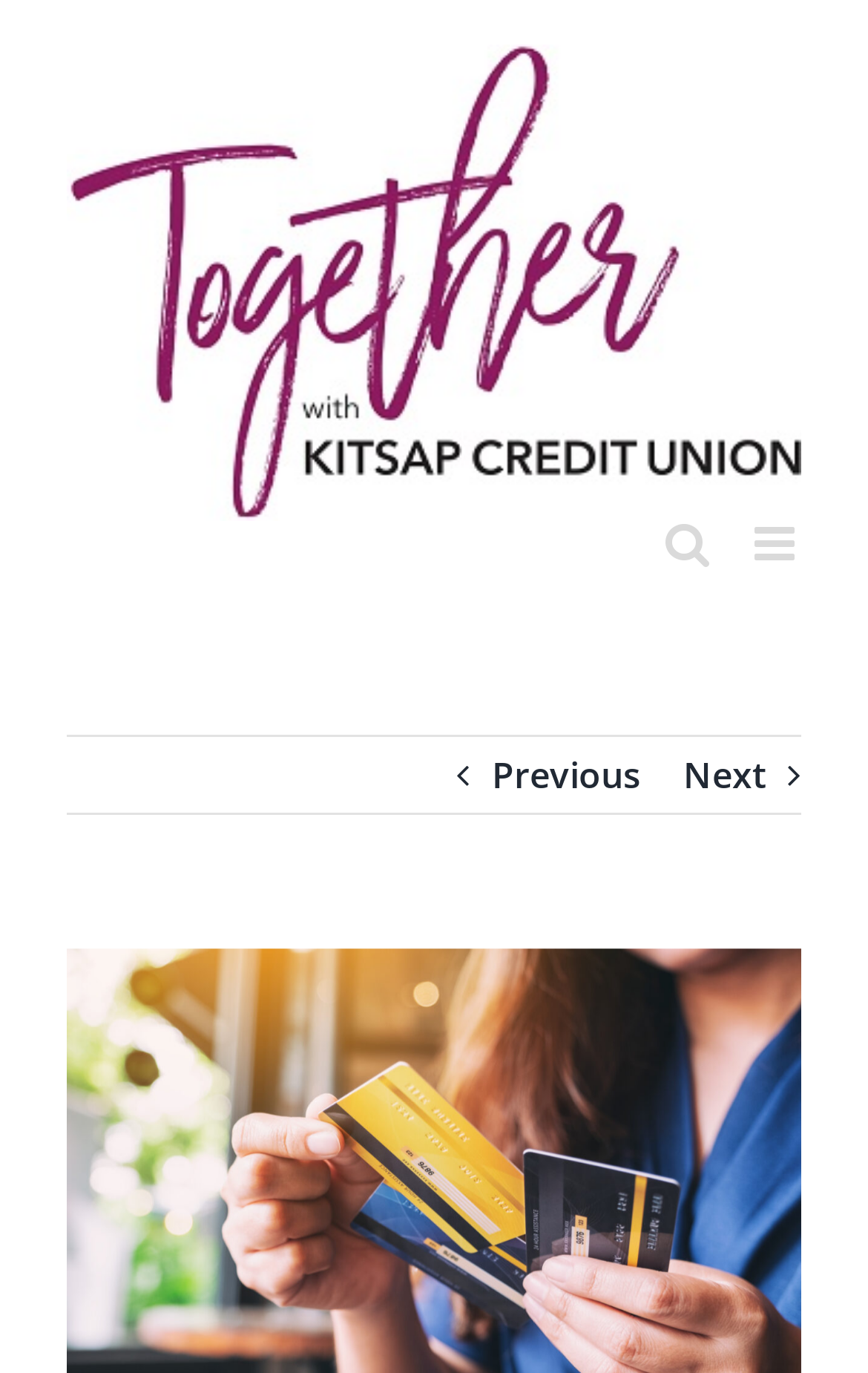What is the text above the image? Using the information from the screenshot, answer with a single word or phrase.

View Larger Image